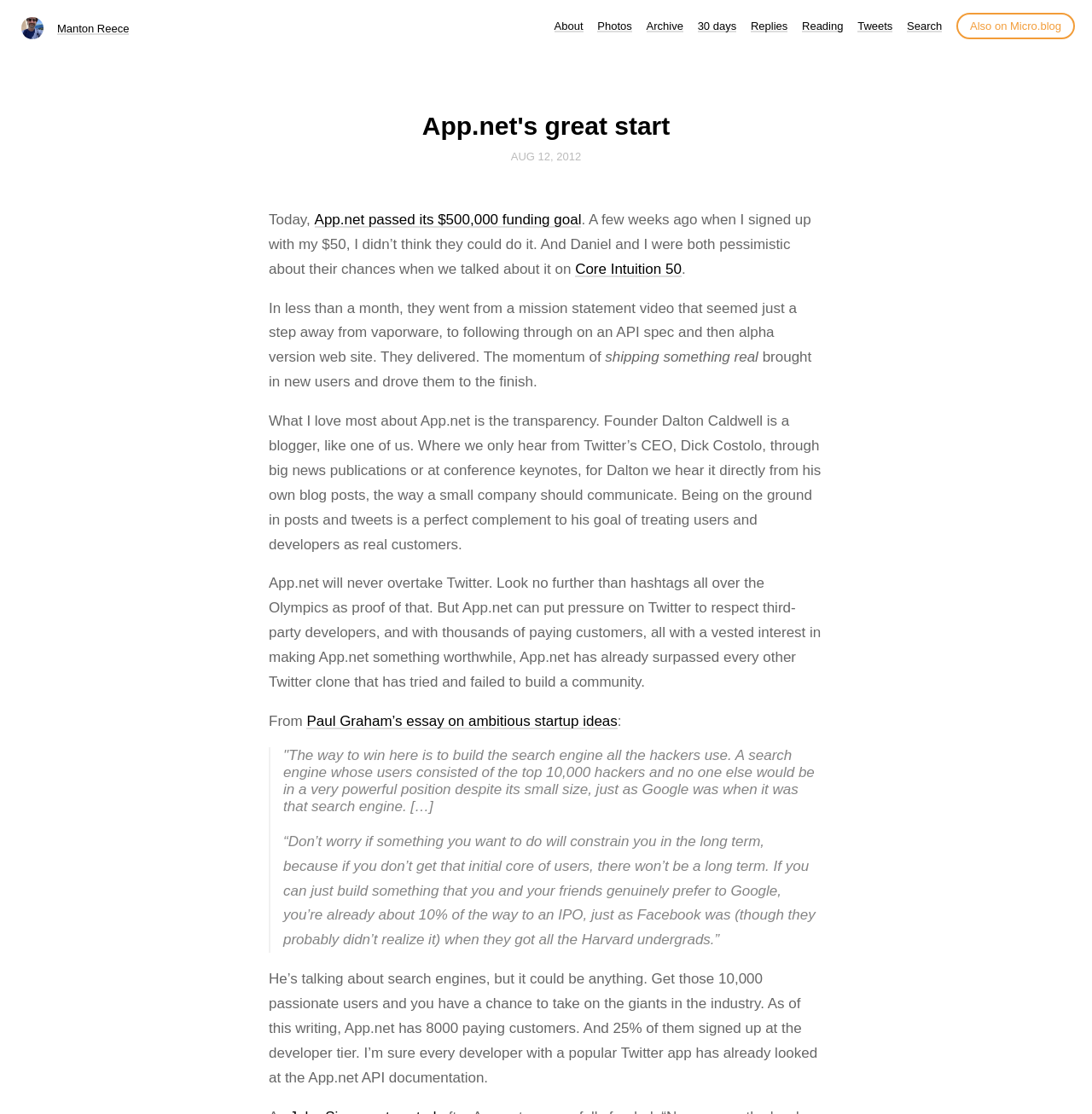Extract the bounding box coordinates of the UI element described: "Archive". Provide the coordinates in the format [left, top, right, bottom] with values ranging from 0 to 1.

[0.592, 0.018, 0.626, 0.029]